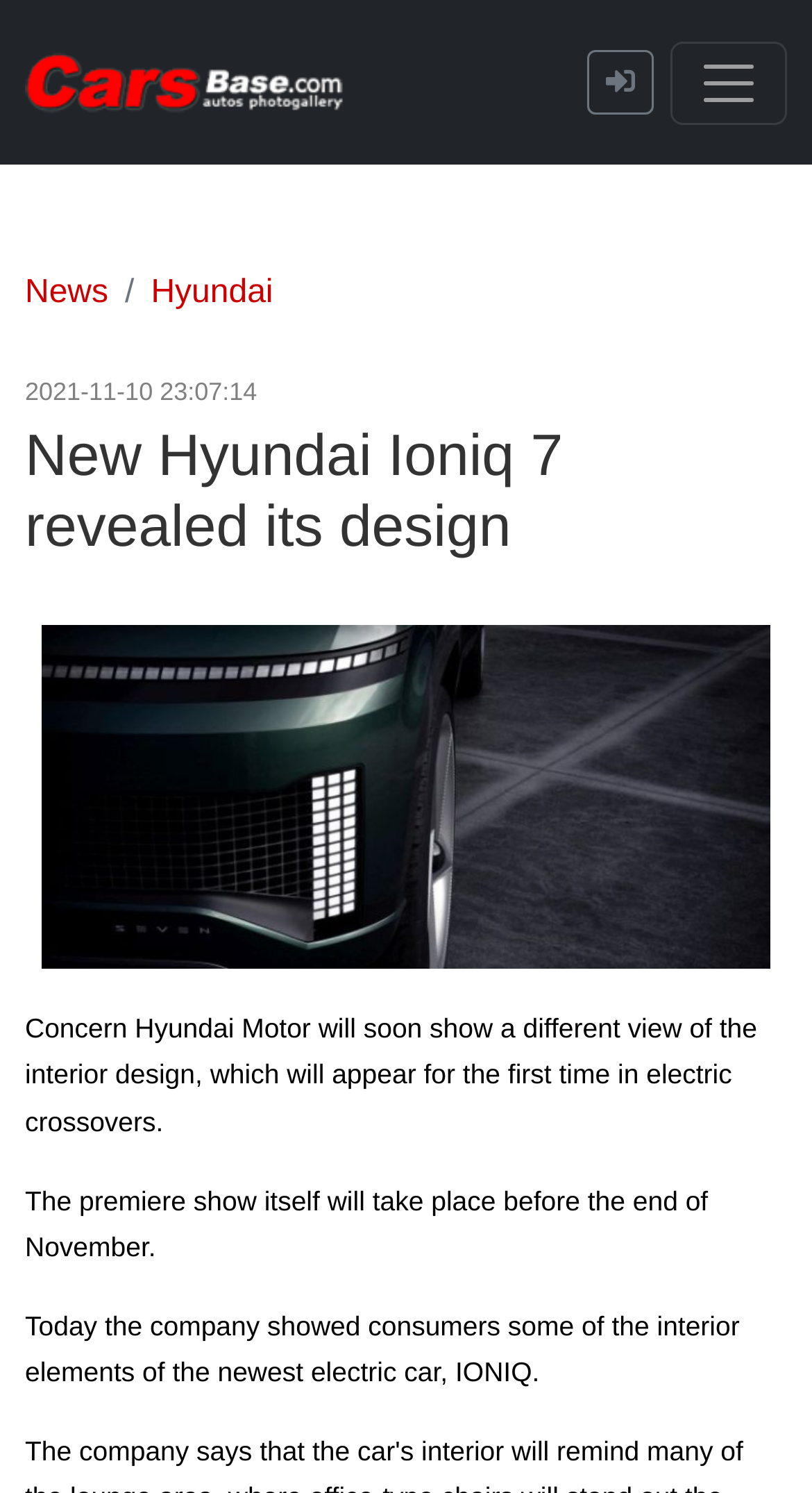Give a one-word or phrase response to the following question: What is the date of the news article?

2021-11-10